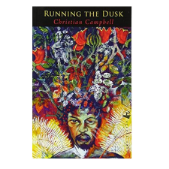Provide a rich and detailed narrative of the image.

The image showcases the cover of the book "Running the Dusk" by Christian Campbell. The artwork features a vibrant and expressive design, illustrating a figure surrounded by an array of colorful flowers and foliage, symbolizing themes of nature, identity, and creativity. The bold colors and intricate details draw the viewer's eye, while the title and author's name are prominently displayed at the top, creating a striking visual contrast. This collection of poetry explores complex themes such as ambiguity, desire, and cultural intersections, further enriched by the unique artistic representation on the cover.